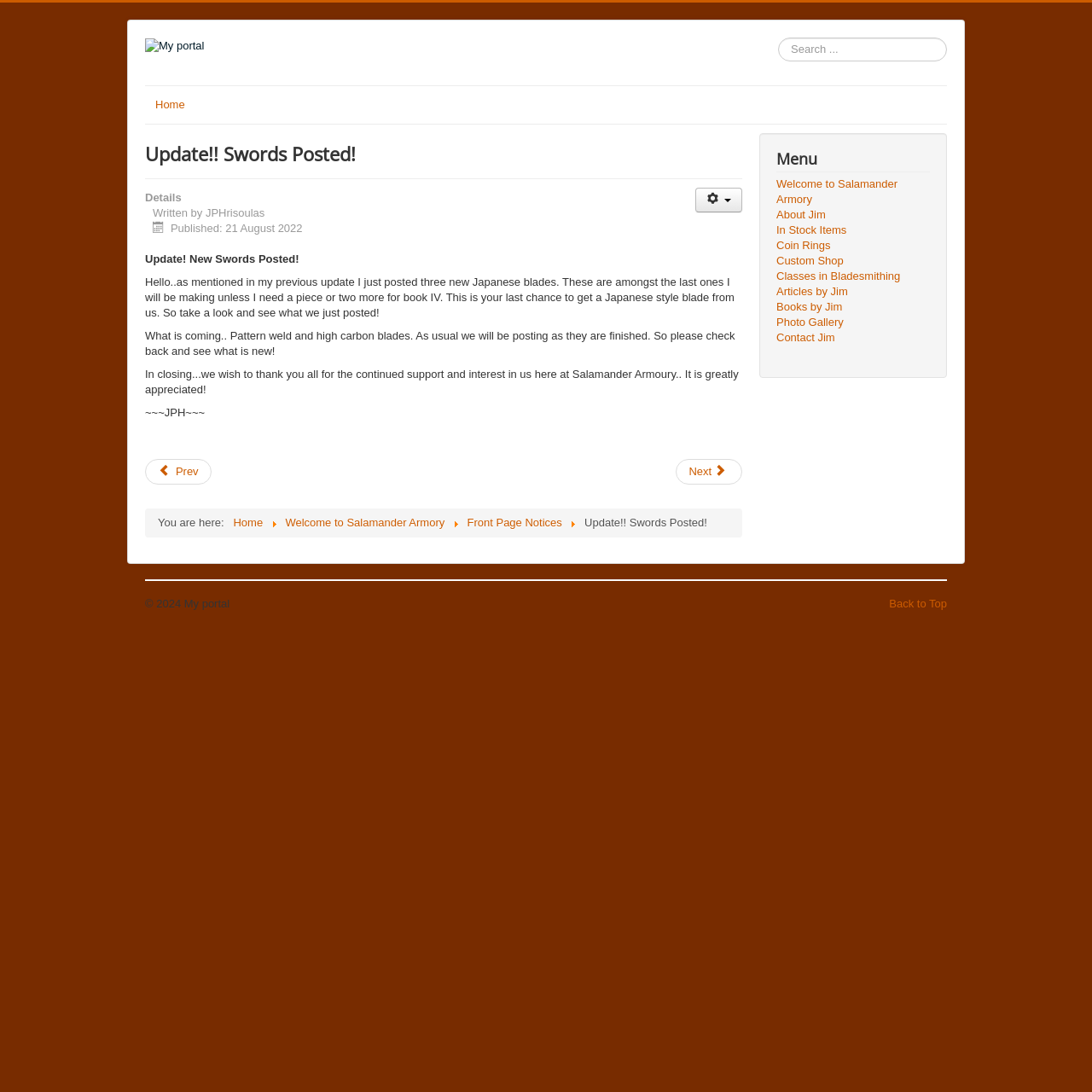What is the purpose of the 'User tools' button? Based on the screenshot, please respond with a single word or phrase.

Has a popup menu